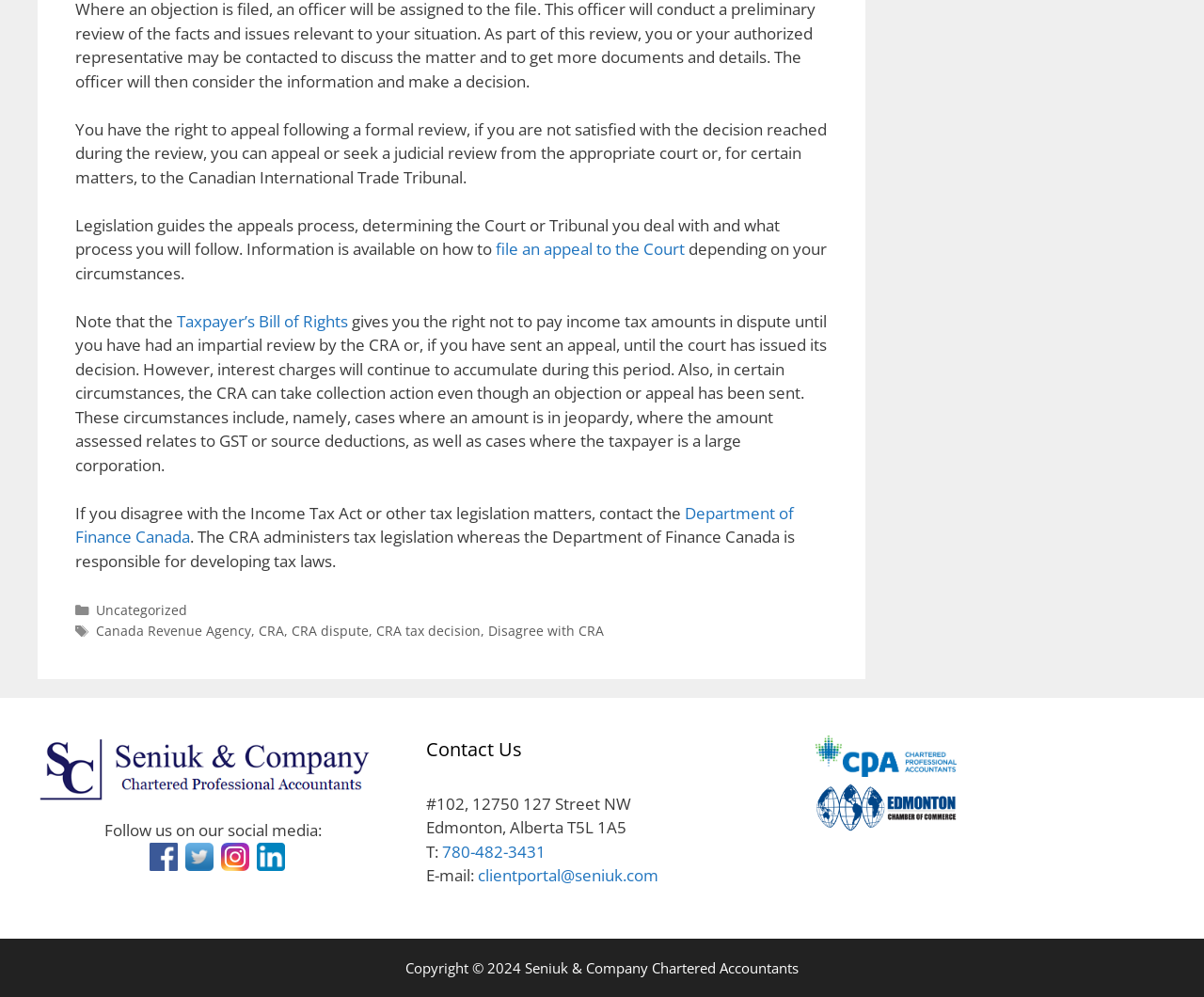Determine the bounding box coordinates of the region I should click to achieve the following instruction: "view categories". Ensure the bounding box coordinates are four float numbers between 0 and 1, i.e., [left, top, right, bottom].

[0.079, 0.602, 0.134, 0.62]